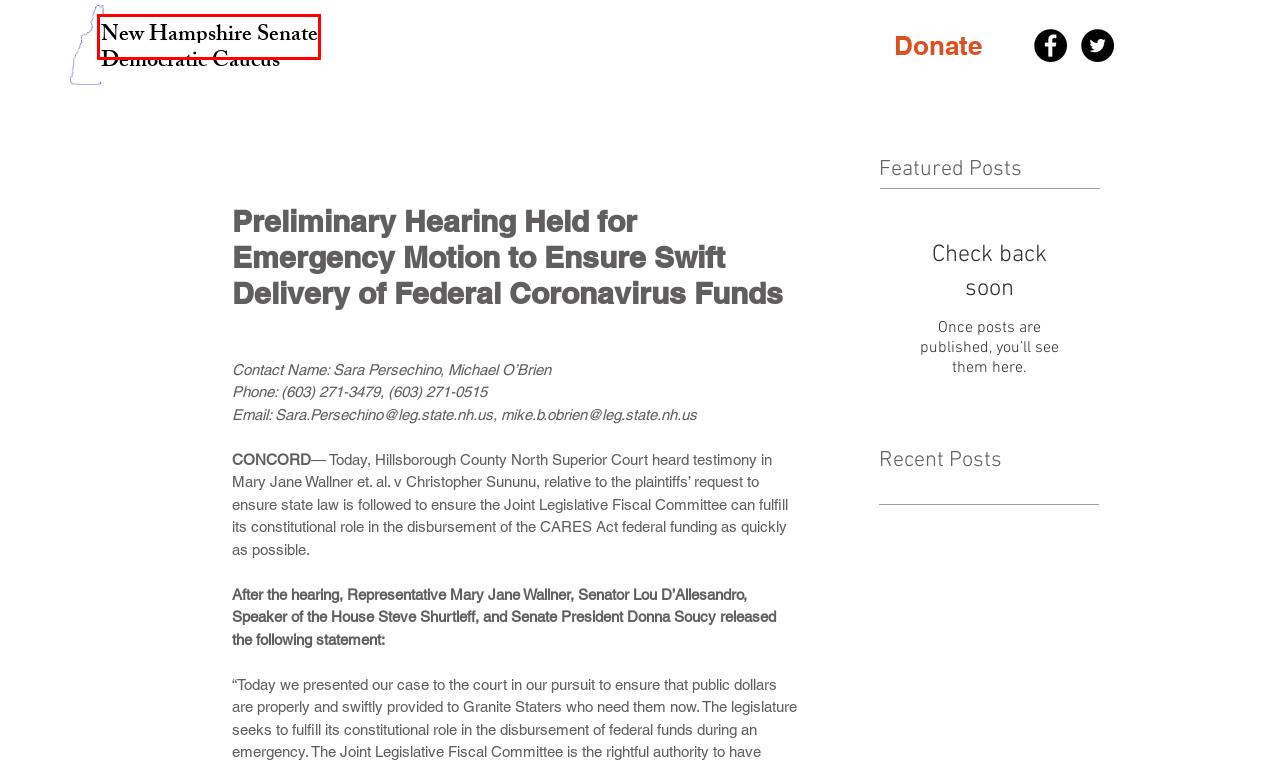Given a screenshot of a webpage featuring a red bounding box, identify the best matching webpage description for the new page after the element within the red box is clicked. Here are the options:
A. New Hampshire Senate Democratic Caucus | NH Senate Democrats
B. November - 2017
C. Senate Passes Medicaid Dental Benefit
D. House Passes Study Committee on Harm Reduction and Overdose Prevention Programs
E. Senate Judiciary Committee Unanimously Passes Critical Fixes to 24-Week Abortion Ban
F. December - 2020
G. RenewableEnergy | nh-senate
H. January - 2022

A